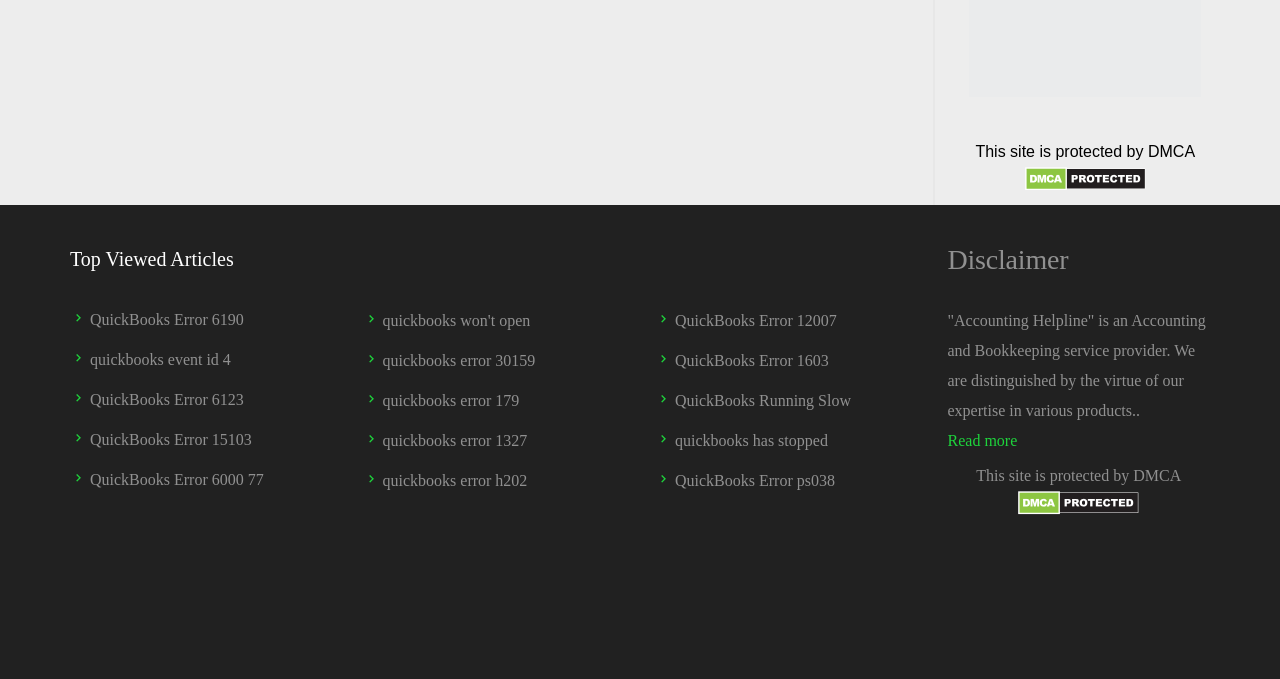What is the name of the service provider?
Give a thorough and detailed response to the question.

The name of the service provider can be found in the disclaimer section, where it is stated that 'Accounting Helpline' is an Accounting and Bookkeeping service provider.